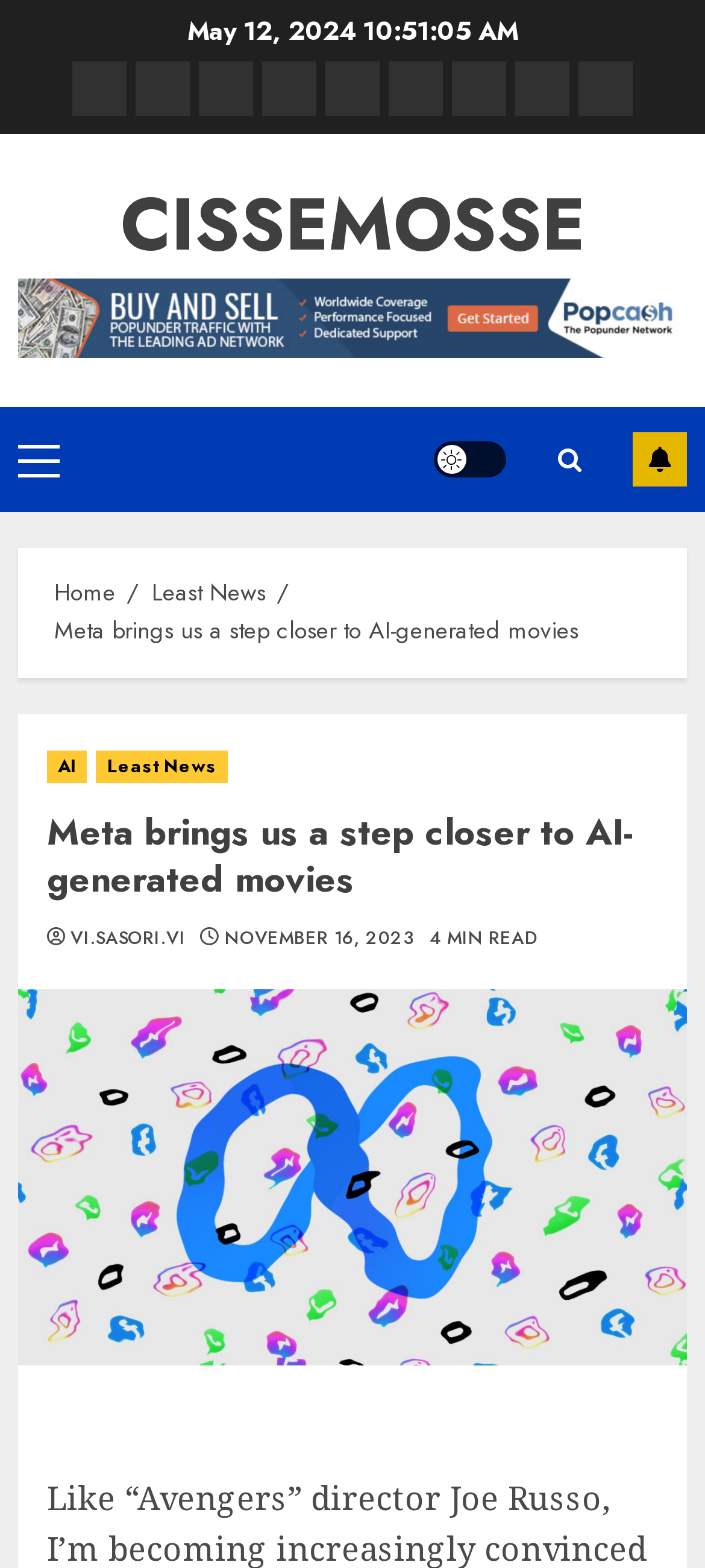Find the bounding box coordinates for the area that should be clicked to accomplish the instruction: "Click on the 'CISSEMOSSE' link".

[0.171, 0.11, 0.829, 0.176]